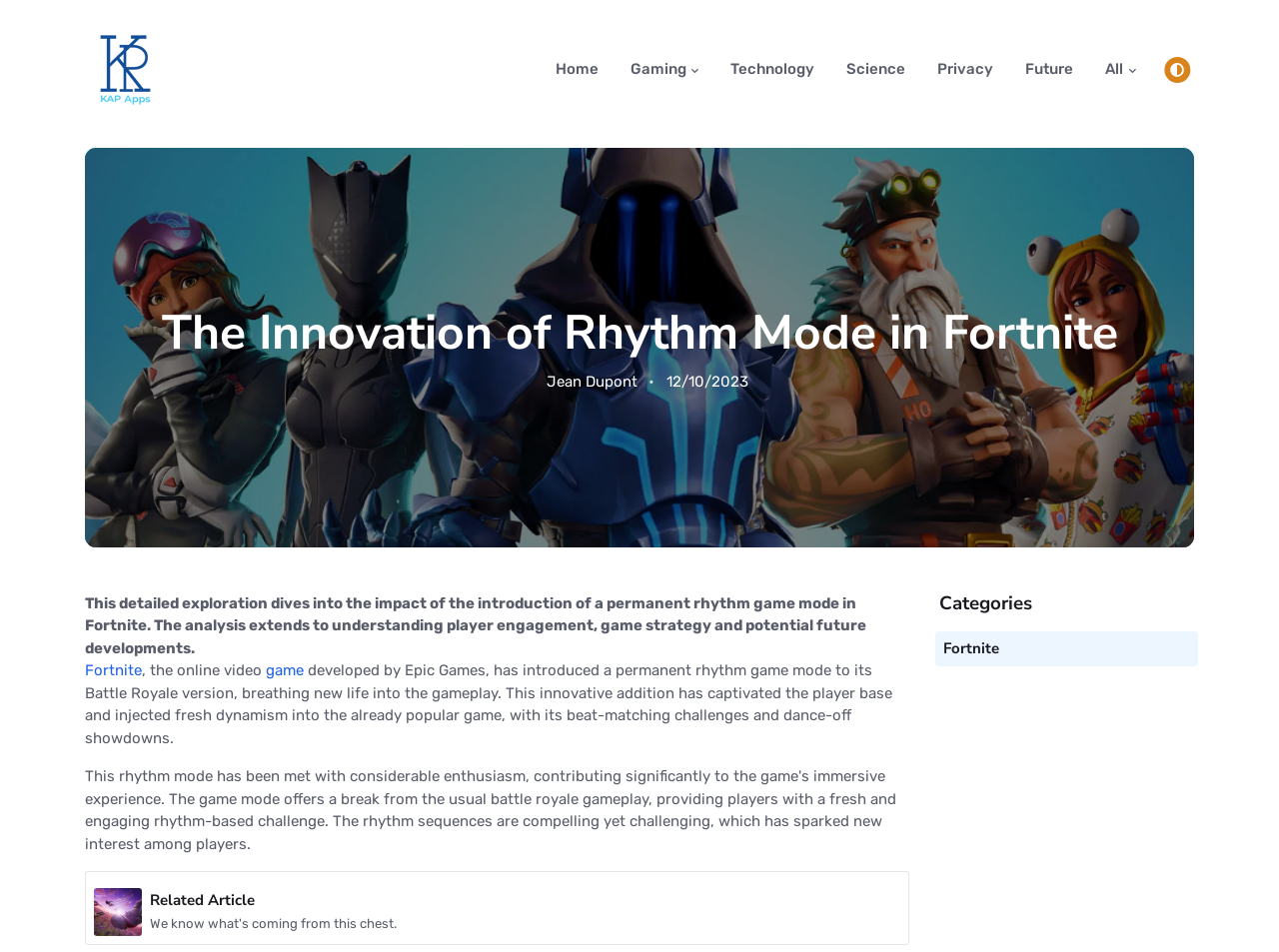Provide a thorough description of the webpage's content and layout.

This webpage is about gaming and game news, specifically focusing on Fortnite. At the top, there is a navigation menu with links to different categories, including Home, Gaming, Technology, Science, Privacy, and Future. On the right side of the navigation menu, there is a button with an icon.

Below the navigation menu, there is a main article section. The article title, "The Innovation of Rhythm Mode in Fortnite", is prominently displayed. The article is written by Jean Dupont and was published on December 10, 2023. The article provides a detailed exploration of the impact of the introduction of a permanent rhythm game mode in Fortnite, including player engagement, game strategy, and potential future developments.

The article is divided into several sections, with headings and paragraphs of text. There are also links to related articles and categories, such as Fortnite. Additionally, there is an image with a caption "We know what's coming from this chest." towards the bottom of the article.

On the left side of the article, there is a sidebar with links to other Fortnite-related content, including "All Fortnite Skins". Overall, the webpage is focused on providing news and information about Fortnite and its latest developments.